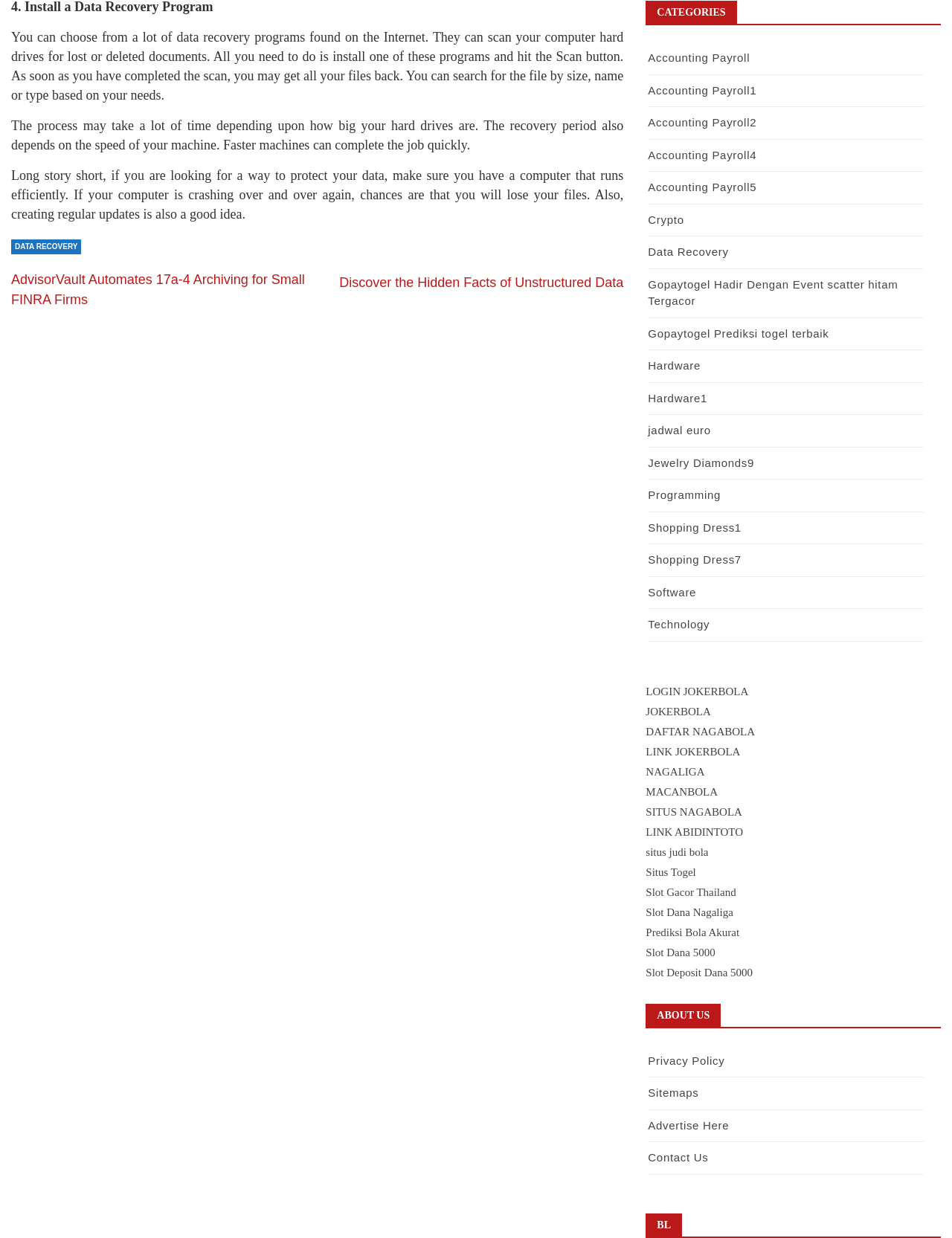Identify the bounding box coordinates of the element to click to follow this instruction: 'View CATEGORIES'. Ensure the coordinates are four float values between 0 and 1, provided as [left, top, right, bottom].

[0.678, 0.001, 0.988, 0.02]